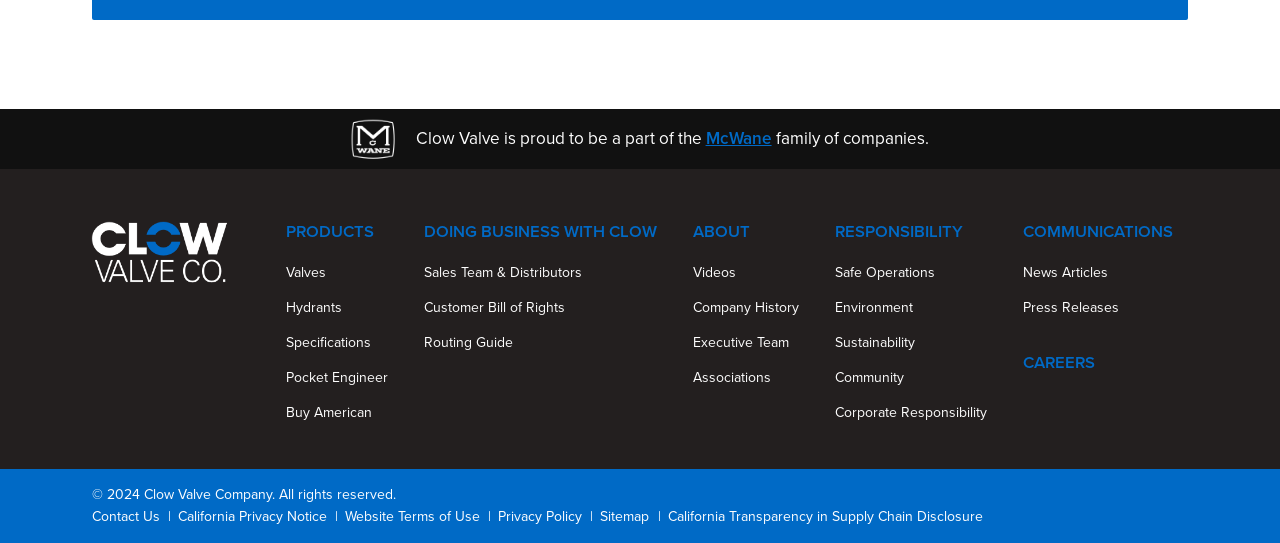Please find and report the bounding box coordinates of the element to click in order to perform the following action: "View the ABOUT page". The coordinates should be expressed as four float numbers between 0 and 1, in the format [left, top, right, bottom].

[0.541, 0.403, 0.586, 0.449]